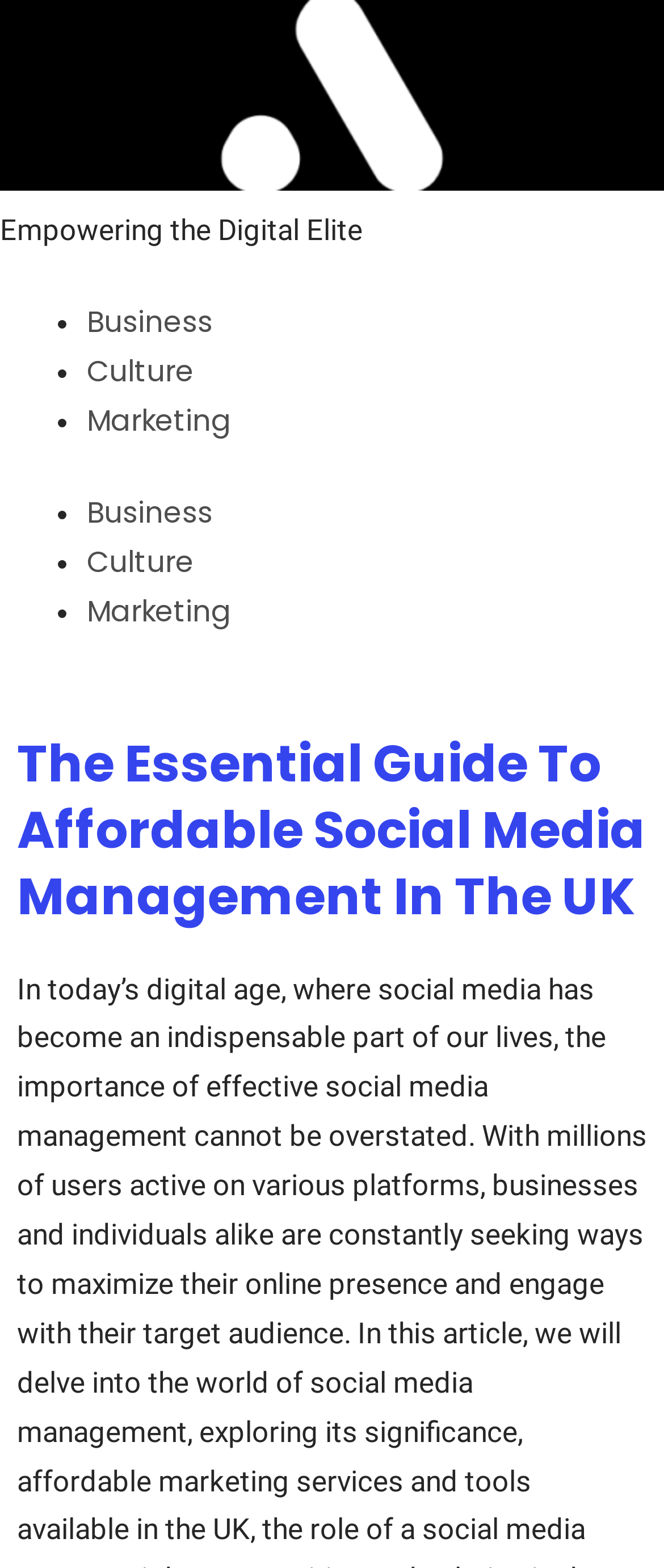Use a single word or phrase to answer the question: 
What is the name of the media company?

The Digital Professionals' Media